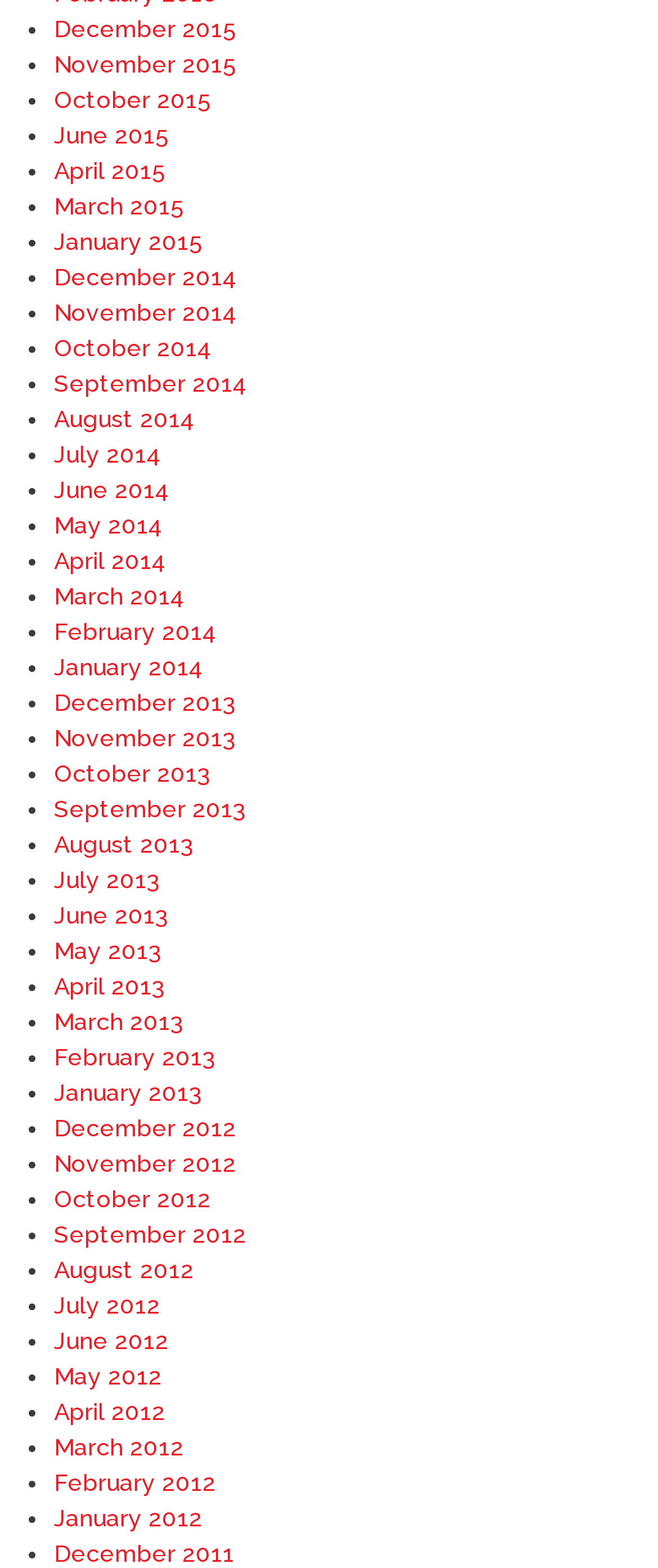How many links are on this webpage?
Refer to the image and provide a concise answer in one word or phrase.

330